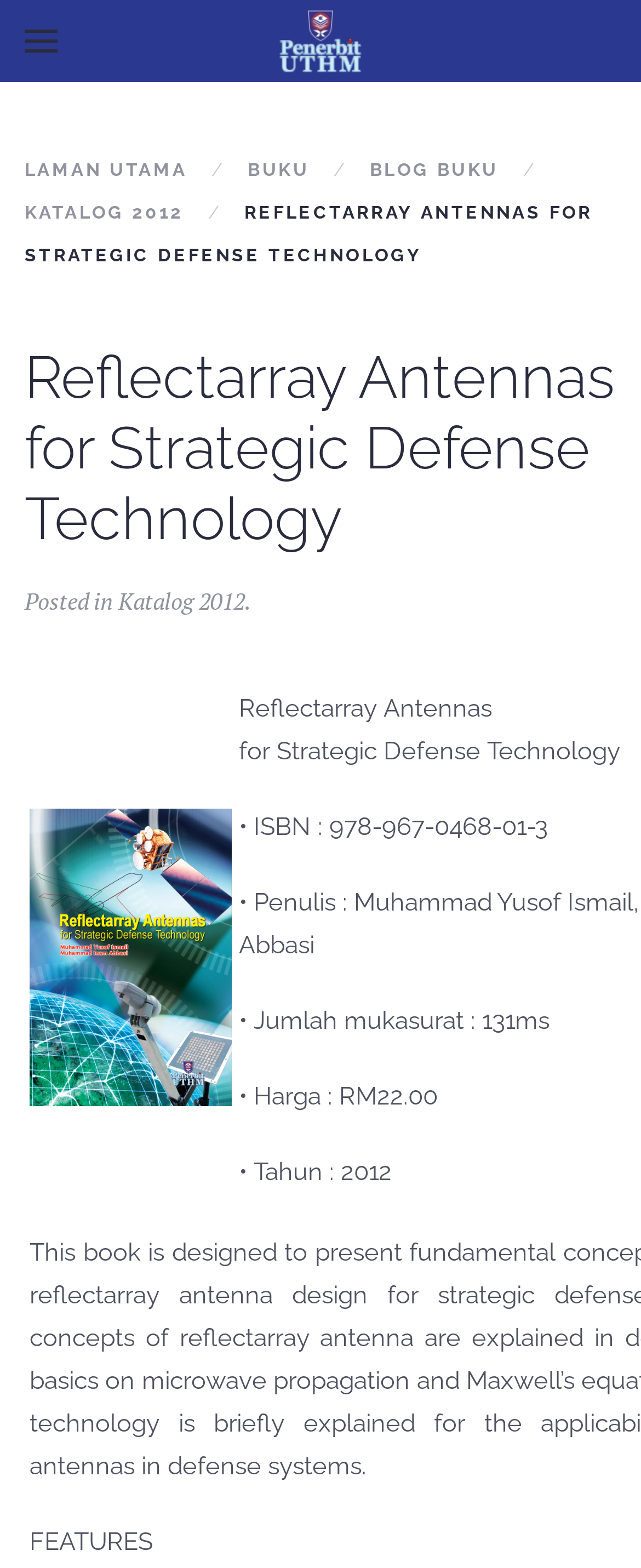Could you provide the bounding box coordinates for the portion of the screen to click to complete this instruction: "View publication"?

None